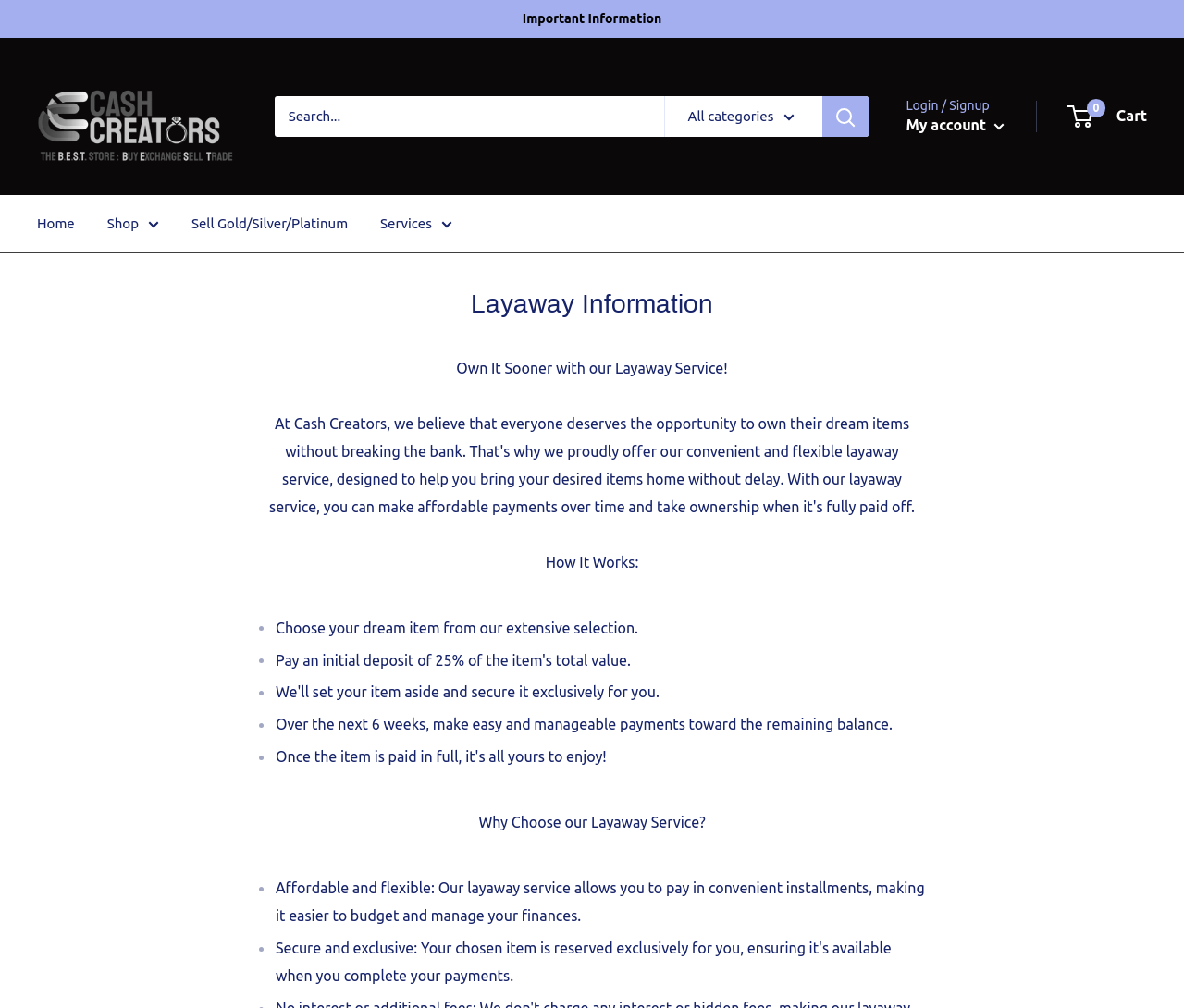Based on the element description, predict the bounding box coordinates (top-left x, top-left y, bottom-right x, bottom-right y) for the UI element in the screenshot: alt="Cash Creators Galway"

[0.031, 0.056, 0.201, 0.175]